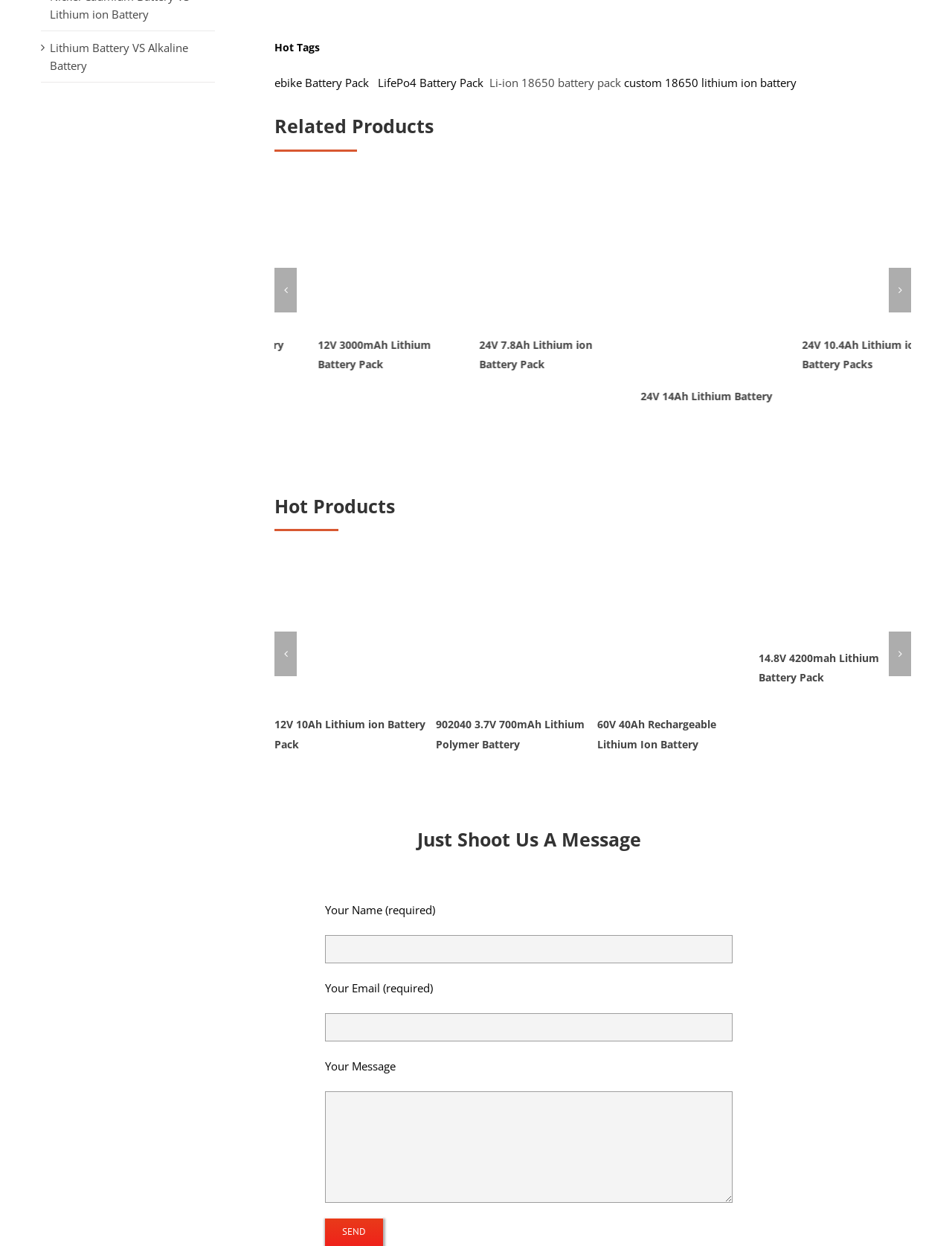Locate the bounding box coordinates of the element you need to click to accomplish the task described by this instruction: "click on the 'Previous slide' button".

[0.288, 0.215, 0.312, 0.251]